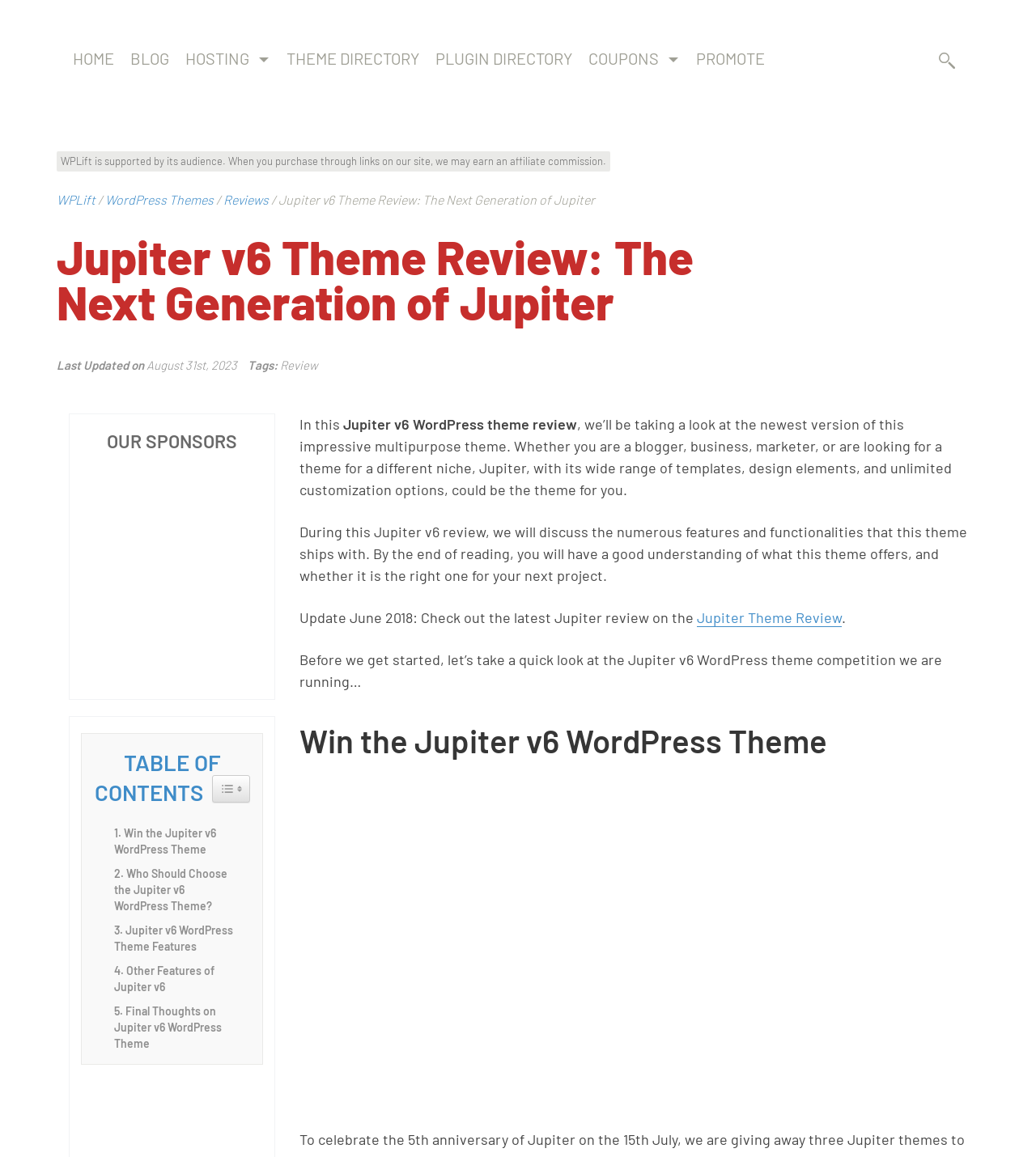Please find the bounding box coordinates of the clickable region needed to complete the following instruction: "Learn more about the 'Real vs. Fake' course". The bounding box coordinates must consist of four float numbers between 0 and 1, i.e., [left, top, right, bottom].

None